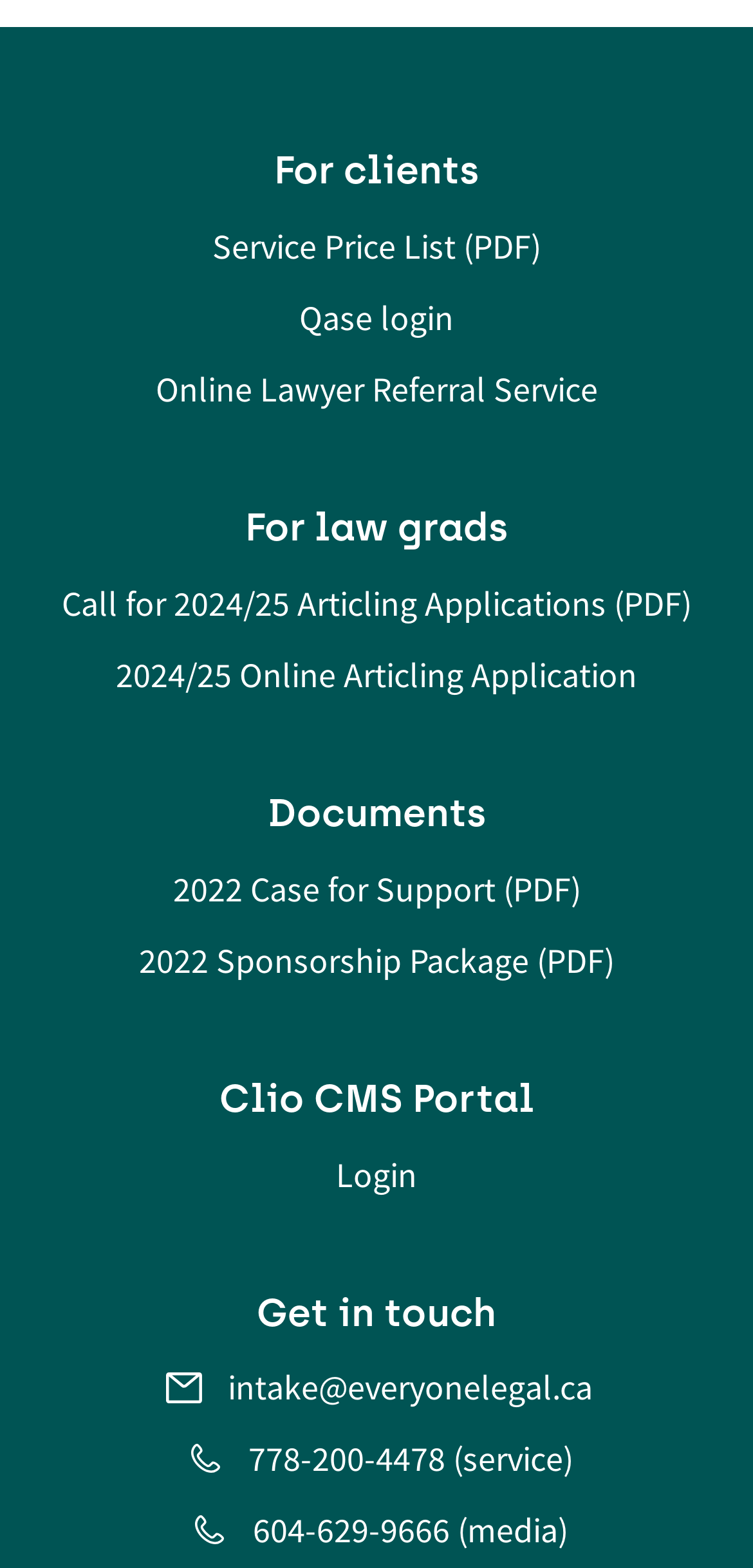Please provide a detailed answer to the question below based on the screenshot: 
What type of applications are being called for in 2024/25?

I found the link 'Call for 2024/25 Articling Applications (PDF)' under the heading 'For law grads', which suggests that the applications being called for in 2024/25 are Articling Applications.